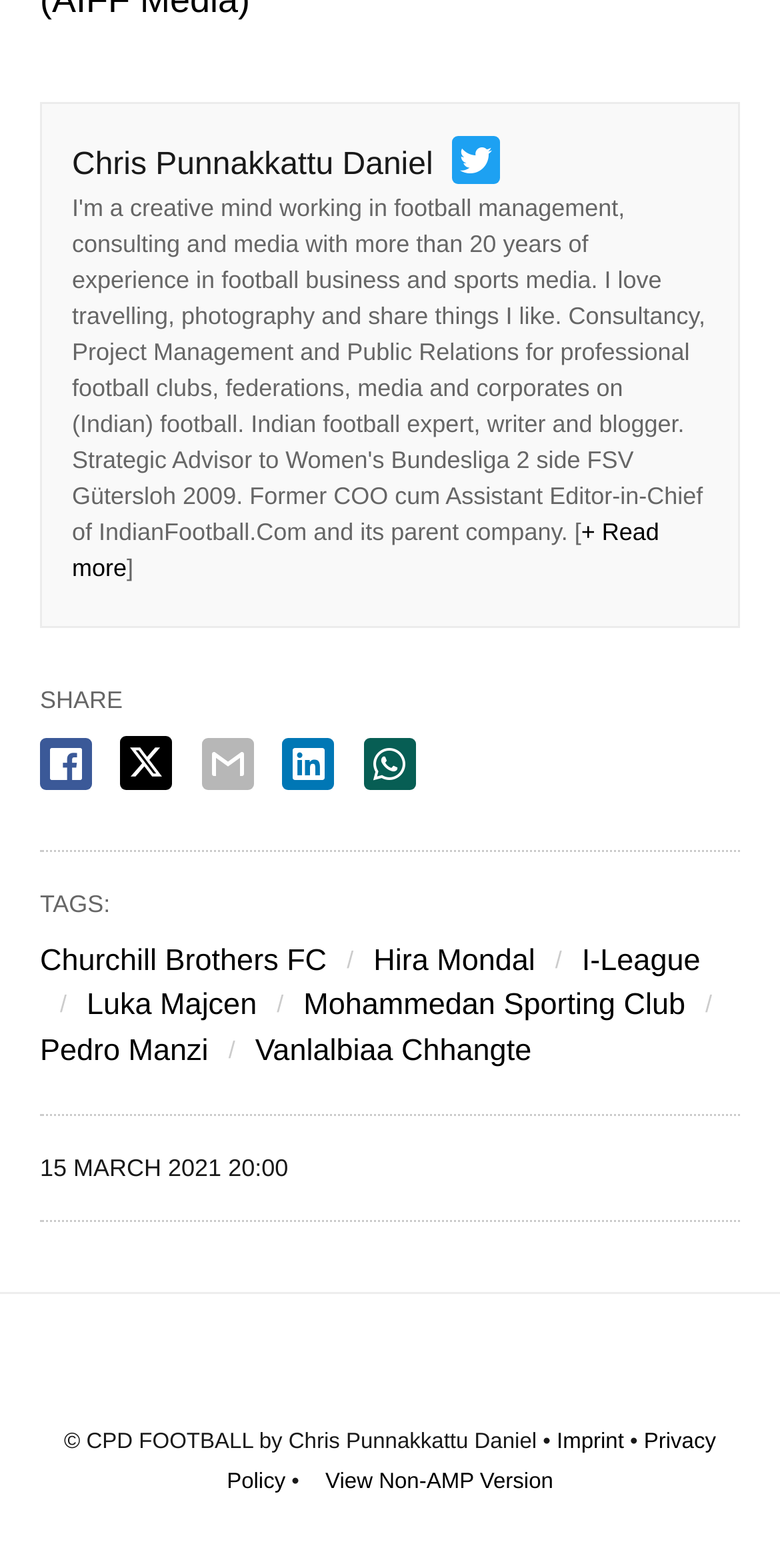Show the bounding box coordinates for the element that needs to be clicked to execute the following instruction: "Read more about the article". Provide the coordinates in the form of four float numbers between 0 and 1, i.e., [left, top, right, bottom].

[0.092, 0.33, 0.845, 0.371]